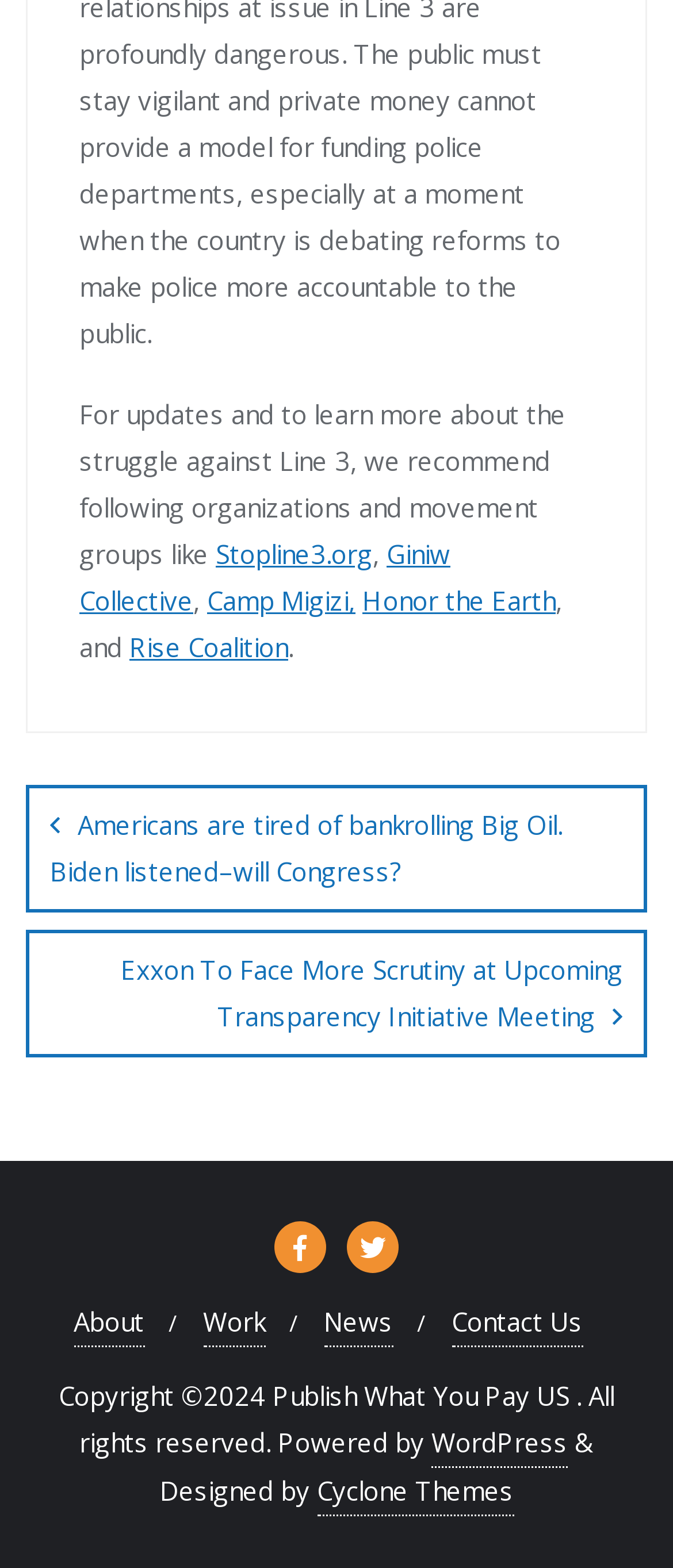How many links are in the navigation section?
Based on the content of the image, thoroughly explain and answer the question.

I counted the number of links under the 'Posts' navigation section, which includes 'Americans are tired of bankrolling Big Oil. Biden listened–will Congress?', 'Exxon To Face More Scrutiny at Upcoming Transparency Initiative Meeting', and 5 other links.